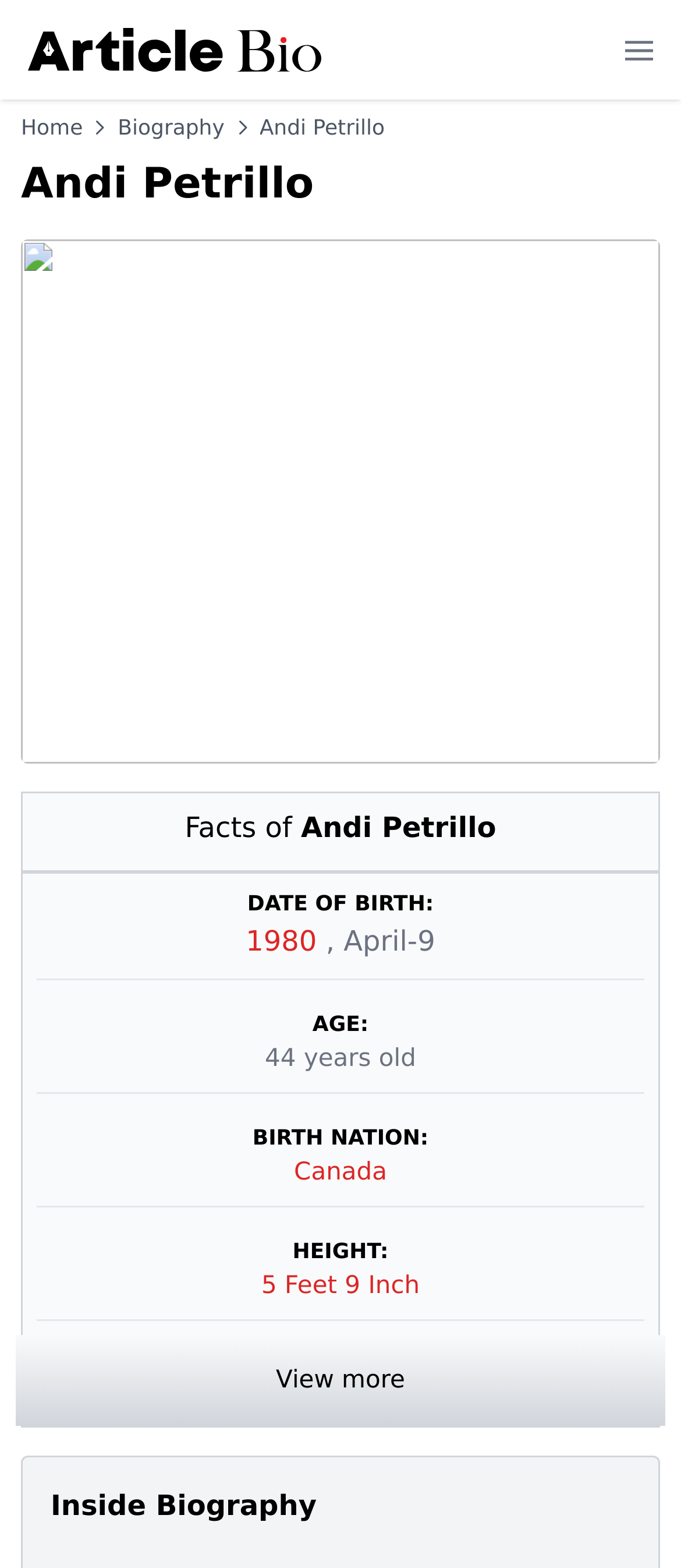Answer this question in one word or a short phrase: What is Andi Petrillo's birth nation?

Canada